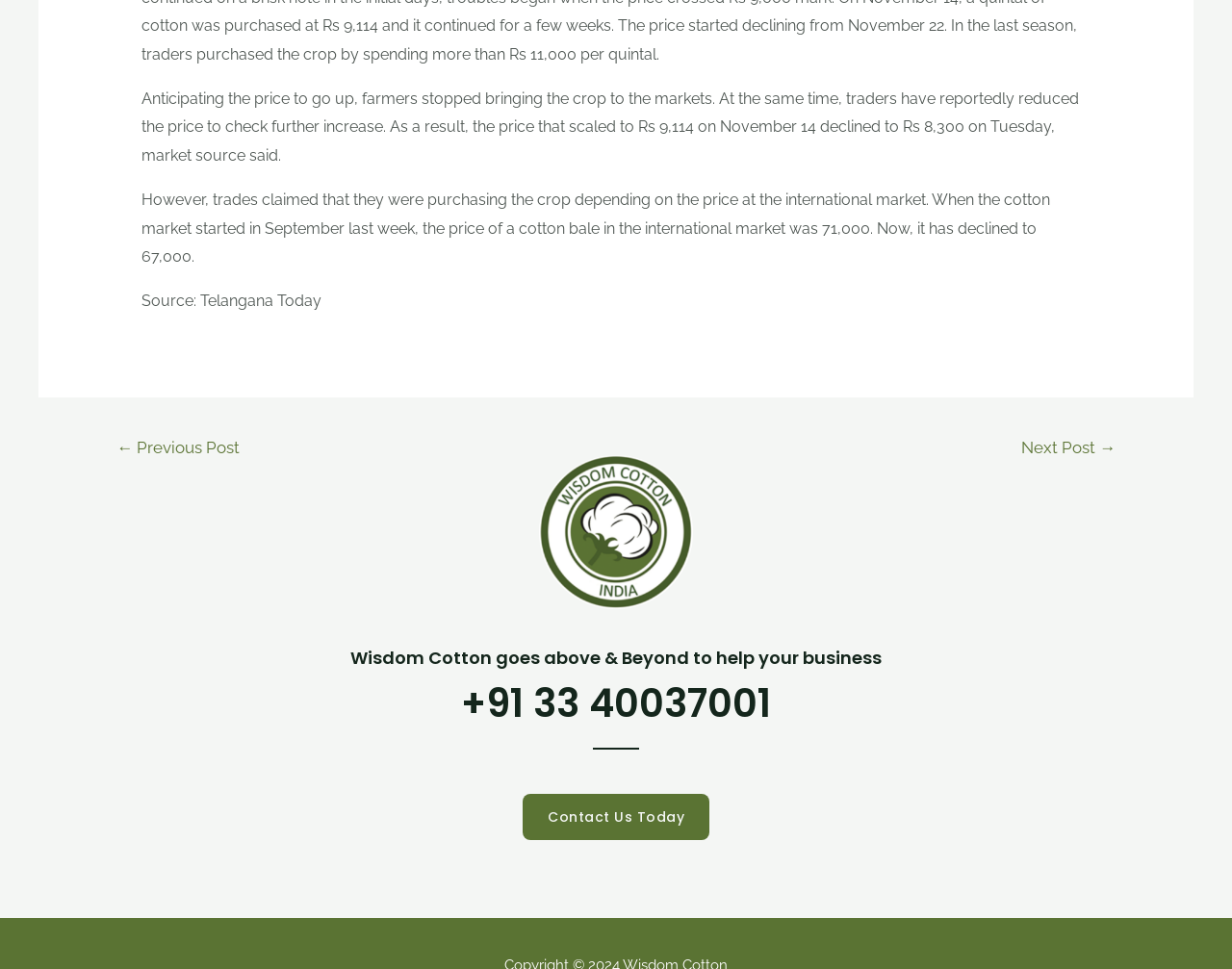Please locate the UI element described by "Next Post →" and provide its bounding box coordinates.

[0.809, 0.444, 0.926, 0.484]